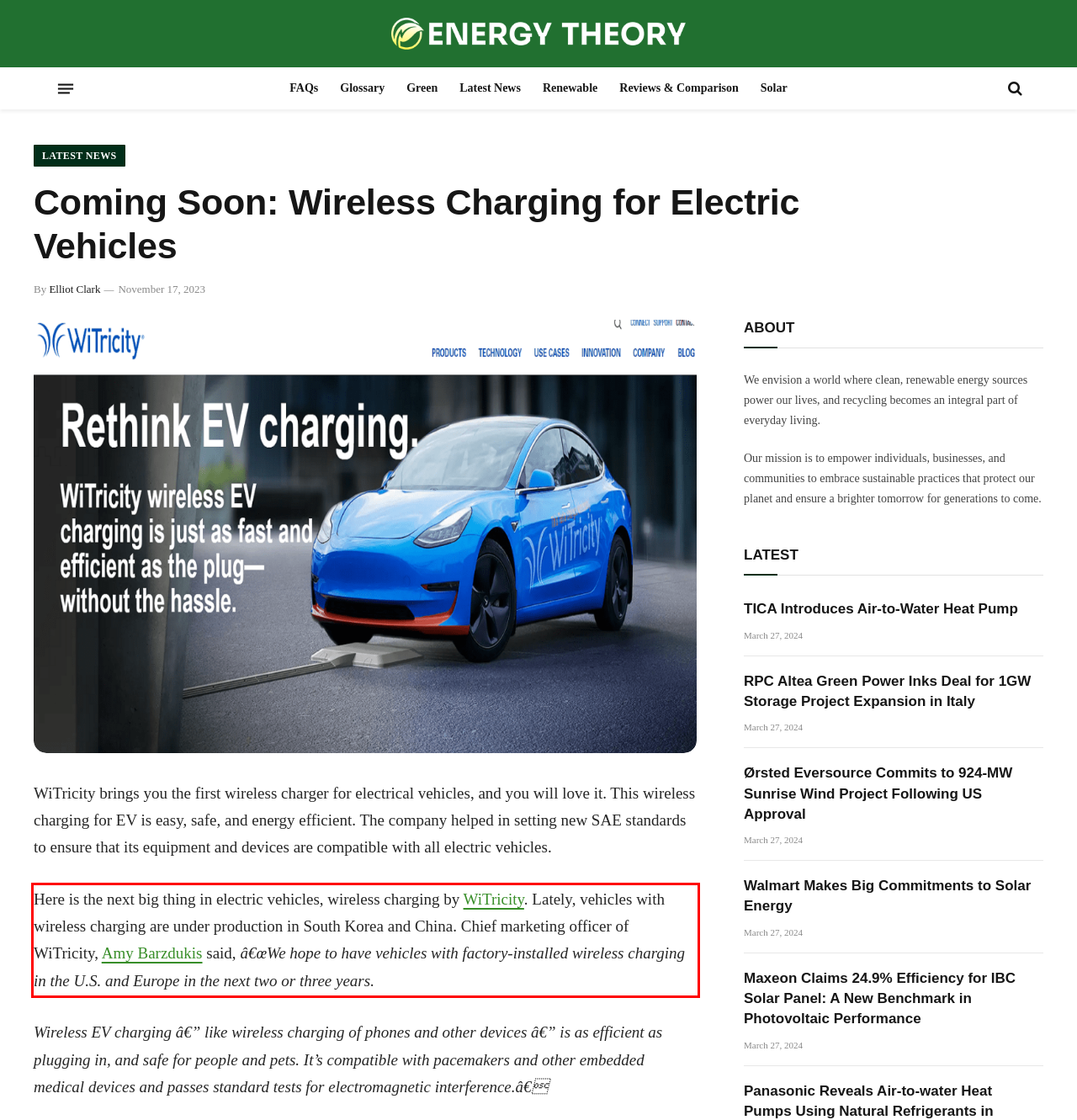Please analyze the provided webpage screenshot and perform OCR to extract the text content from the red rectangle bounding box.

Here is the next big thing in electric vehicles, wireless charging by WiTricity. Lately, vehicles with wireless charging are under production in South Korea and China. Chief marketing officer of WiTricity, Amy Barzdukis said, â€œWe hope to have vehicles with factory-installed wireless charging in the U.S. and Europe in the next two or three years.